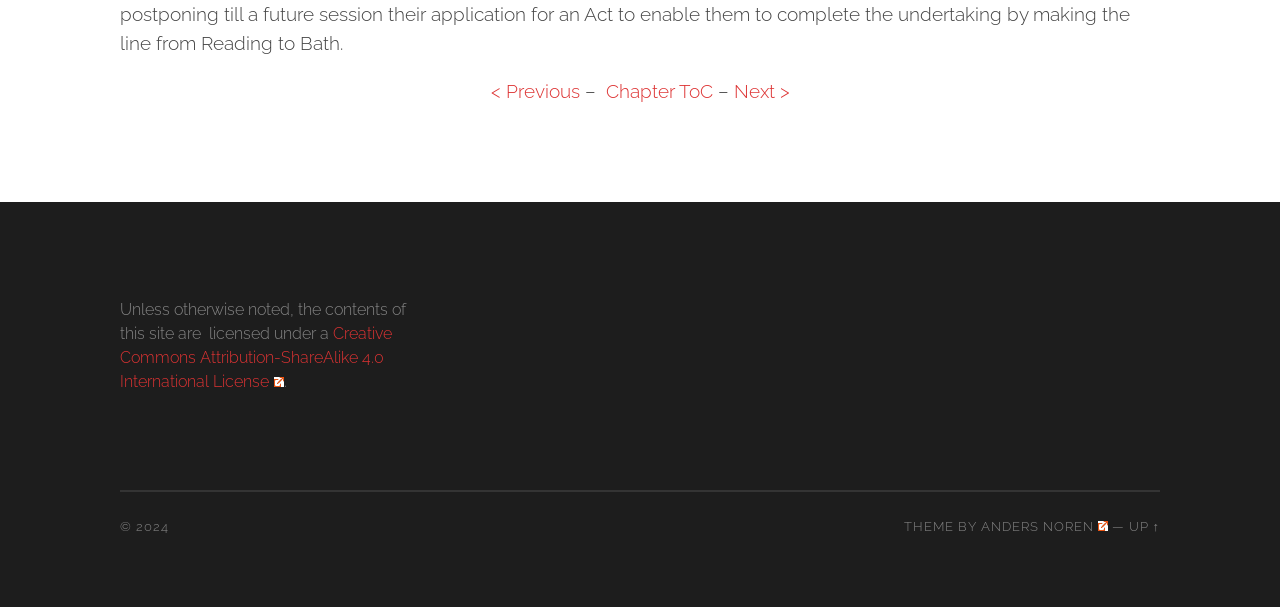What is the theme of the webpage by?
Please ensure your answer is as detailed and informative as possible.

The theme of the webpage is by Anders Noren, which can be determined by looking at the link 'ANDERS NOREN' located at the bottom of the webpage, next to the text 'THEME BY'.